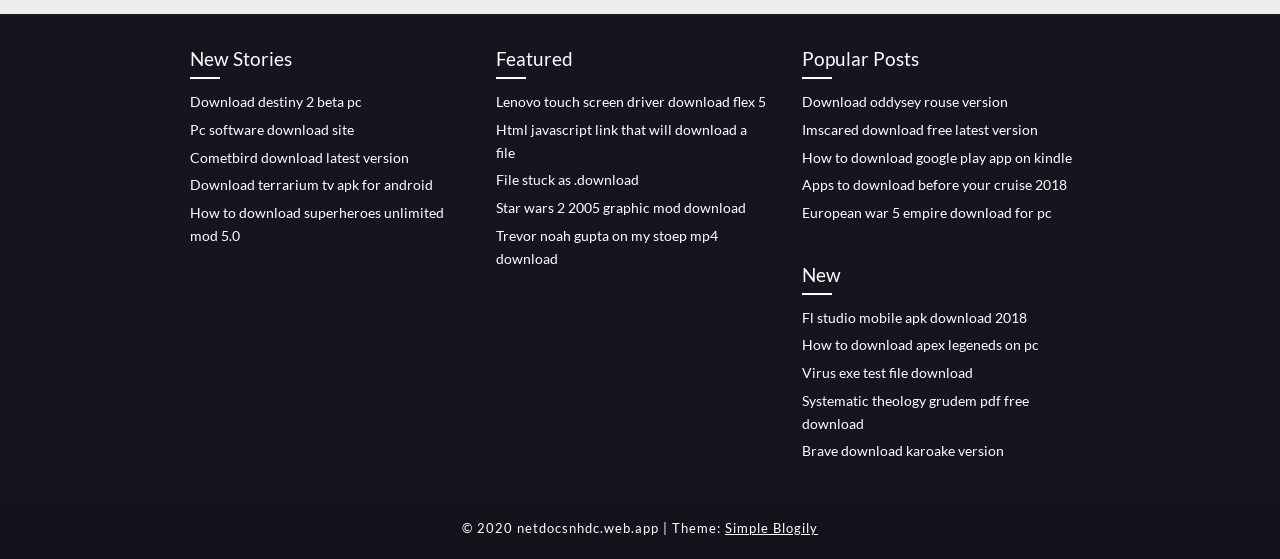Identify the bounding box of the HTML element described here: "Simple Blogily". Provide the coordinates as four float numbers between 0 and 1: [left, top, right, bottom].

[0.566, 0.93, 0.639, 0.959]